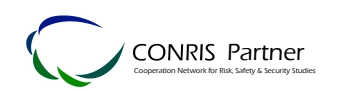What is the focus of CONRIS Partner?
Refer to the screenshot and answer in one word or phrase.

Risk management and safety studies